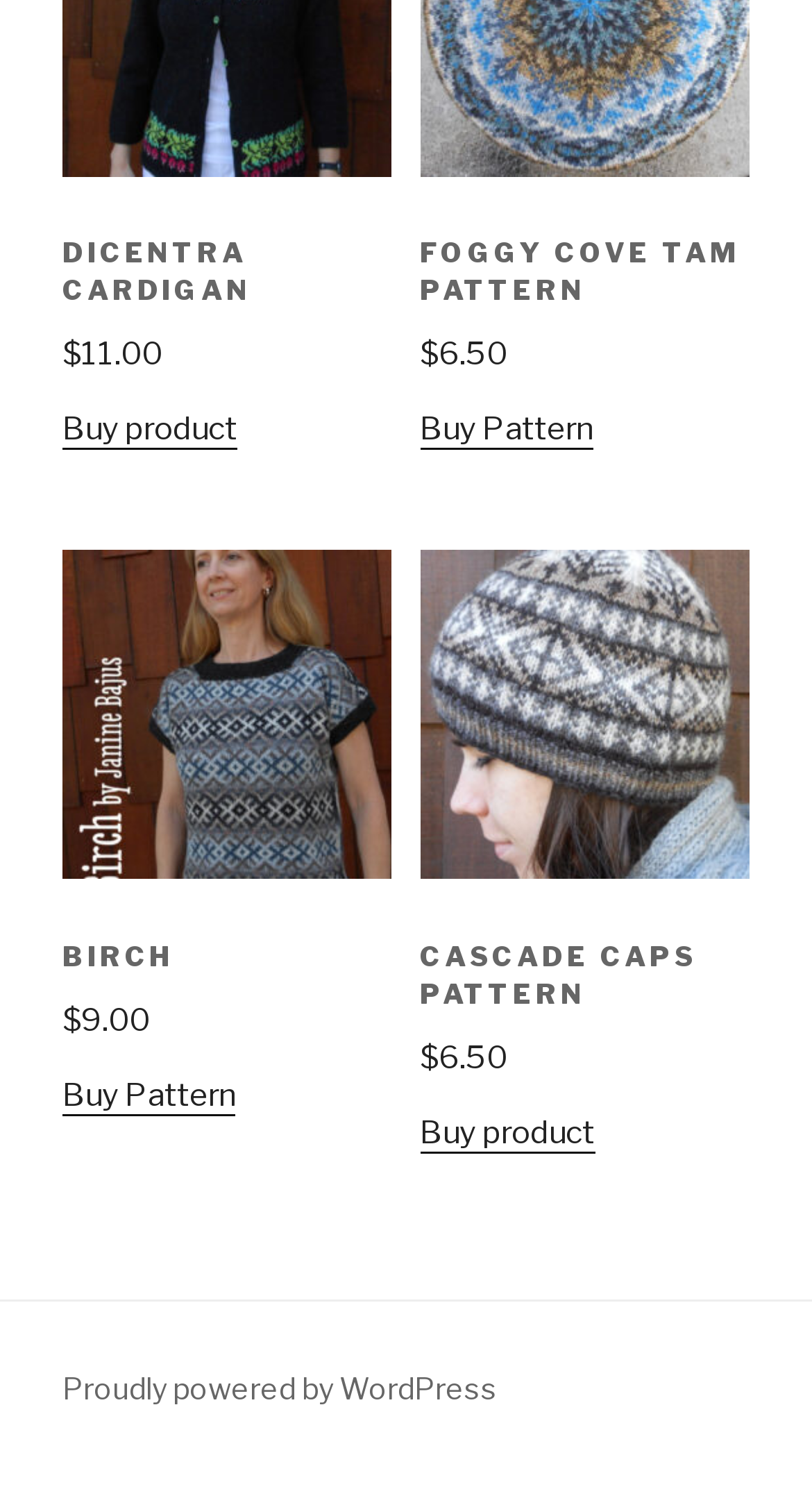What platform is powering this website?
Please give a detailed and elaborate answer to the question.

The platform powering this website is WordPress, as indicated by the link element with the text 'Proudly powered by WordPress' at coordinates [0.077, 0.921, 0.613, 0.945].